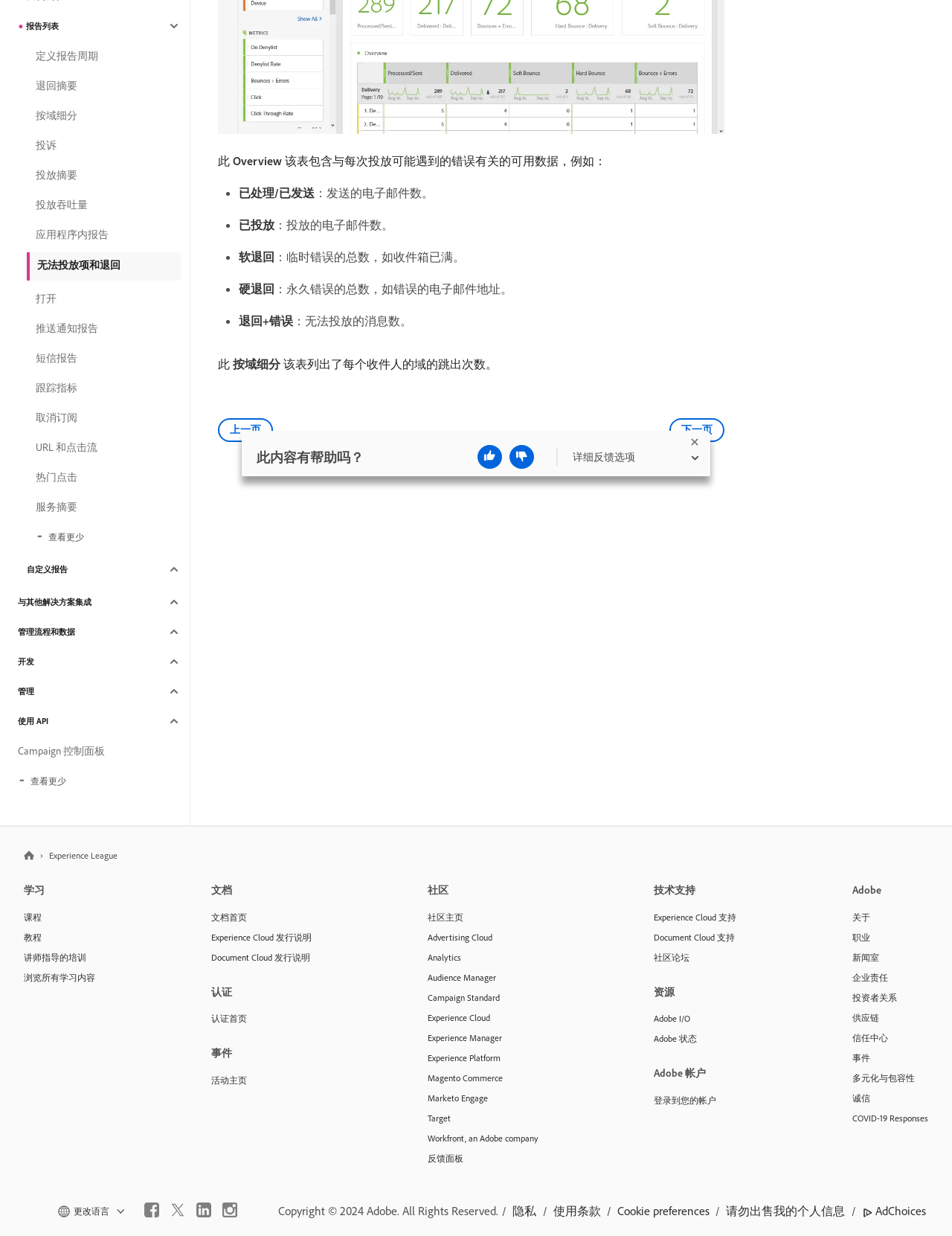Please find the bounding box coordinates (top-left x, top-left y, bottom-right x, bottom-right y) in the screenshot for the UI element described as follows: 简体中文

None